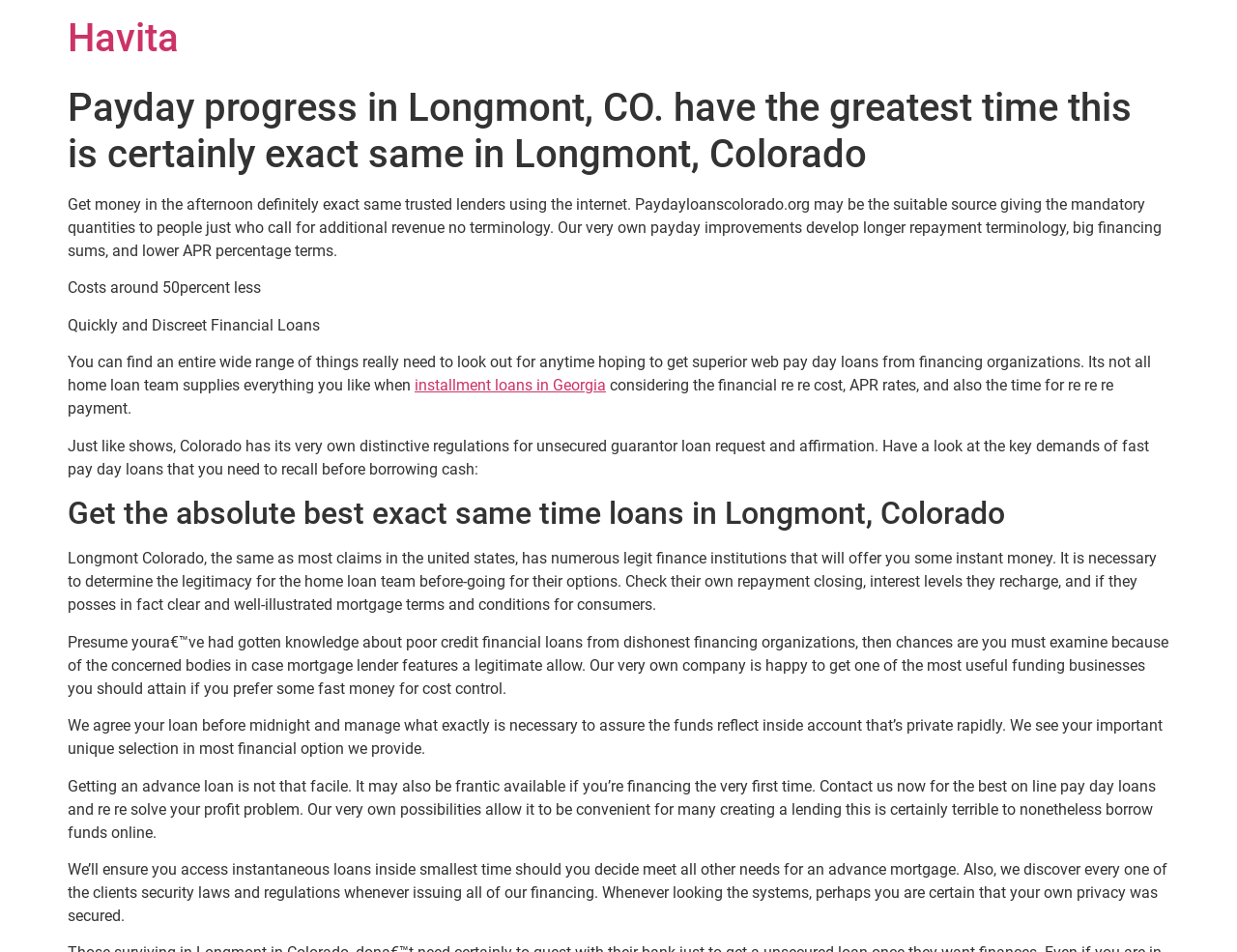What is the company's approach to user privacy?
Please provide a comprehensive and detailed answer to the question.

The webpage assures users that their privacy is secured and that they follow all client security laws and regulations when issuing loans. This suggests that the company takes user privacy seriously and has measures in place to protect user data.